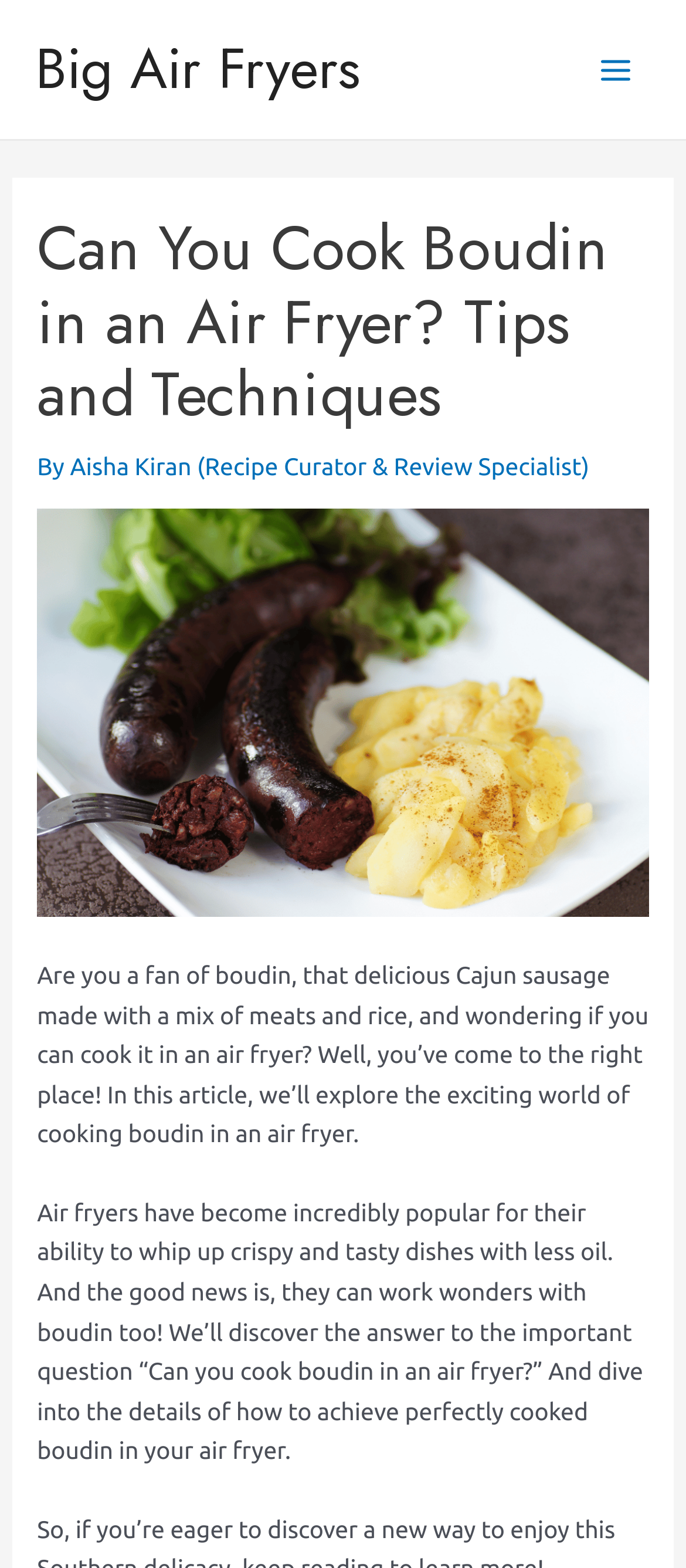Please extract the title of the webpage.

Can You Cook Boudin in an Air Fryer? Tips and Techniques